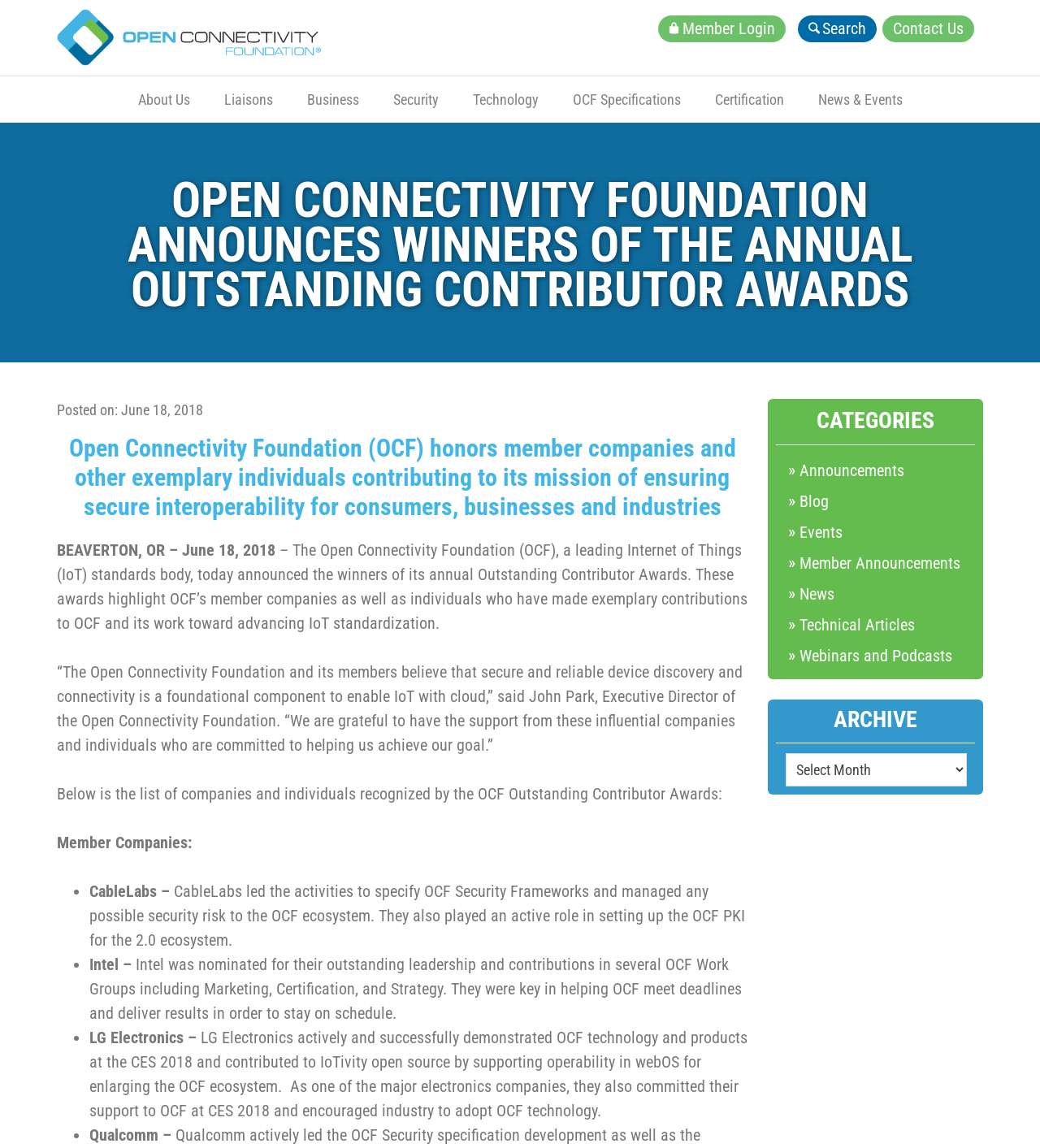Identify and provide the bounding box for the element described by: "Products".

None